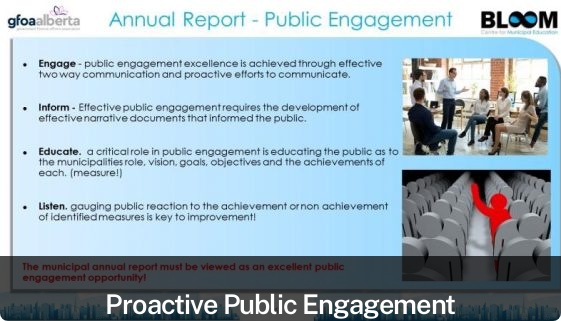Describe the image thoroughly, including all noticeable details.

This image titled "Proactive Public Engagement" showcases content from an annual report focused on enhancing public engagement strategies. The layout emphasizes four key elements integral to effective public engagement: 

1. **Engage** - Highlighting the importance of two-way communication and proactive outreach to the community.
2. **Inform** - Underlining the necessity for developing informative documents that keep the public well-informed.
3. **Educate** - Discussing the significance of educating the public about municipal roles, objectives, and achievements to foster better understanding and involvement.
4. **Listen** - Stressing the need to gauge public reactions to efforts and outcomes, aiming for continuous improvement based on community feedback.

The background features a workshop setting, with individuals engaged in discussion, reinforcing the theme of active participation and collaboration. At the bottom, a message encourages viewing the municipal annual report as a valuable opportunity for public engagement.